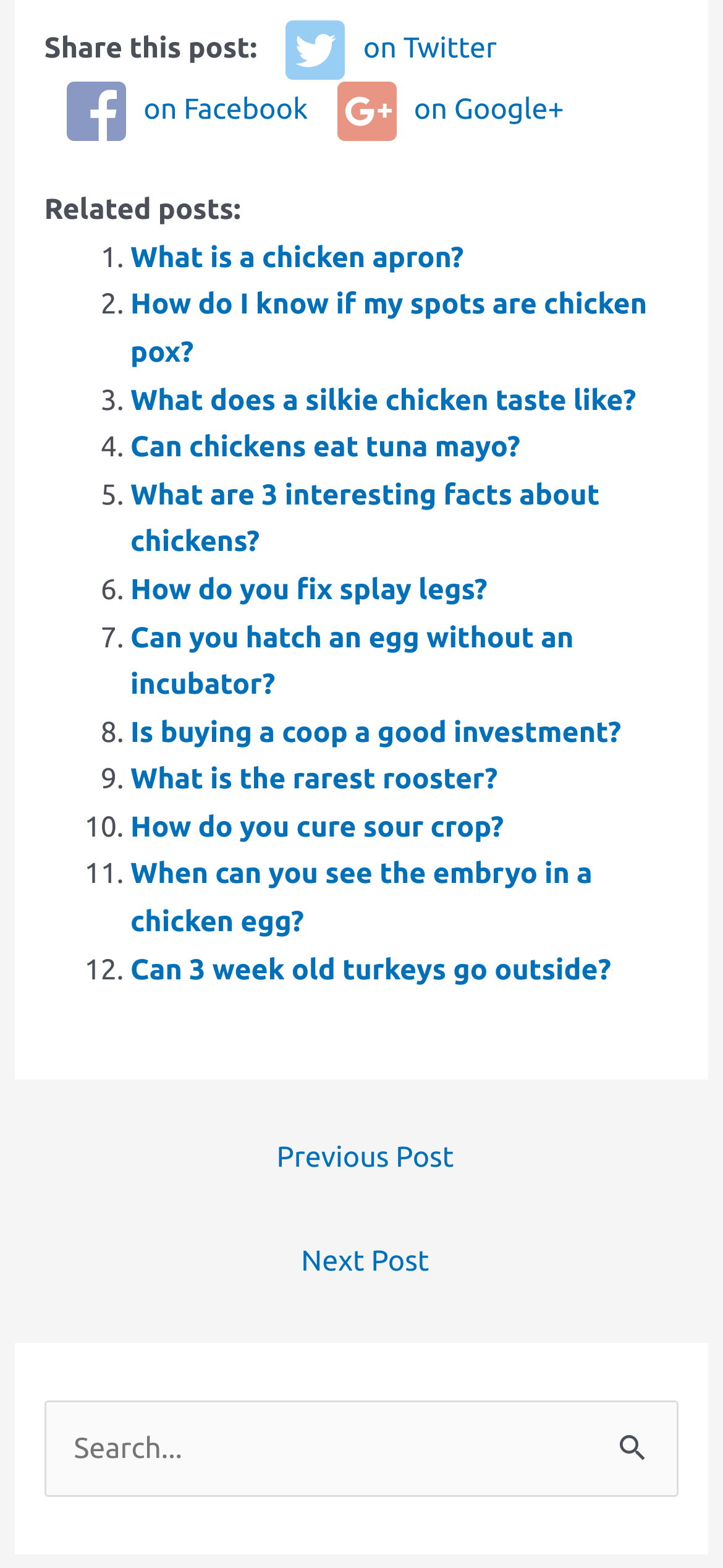Please specify the bounding box coordinates of the element that should be clicked to execute the given instruction: 'Click the next post'. Ensure the coordinates are four float numbers between 0 and 1, expressed as [left, top, right, bottom].

[0.027, 0.784, 0.984, 0.827]